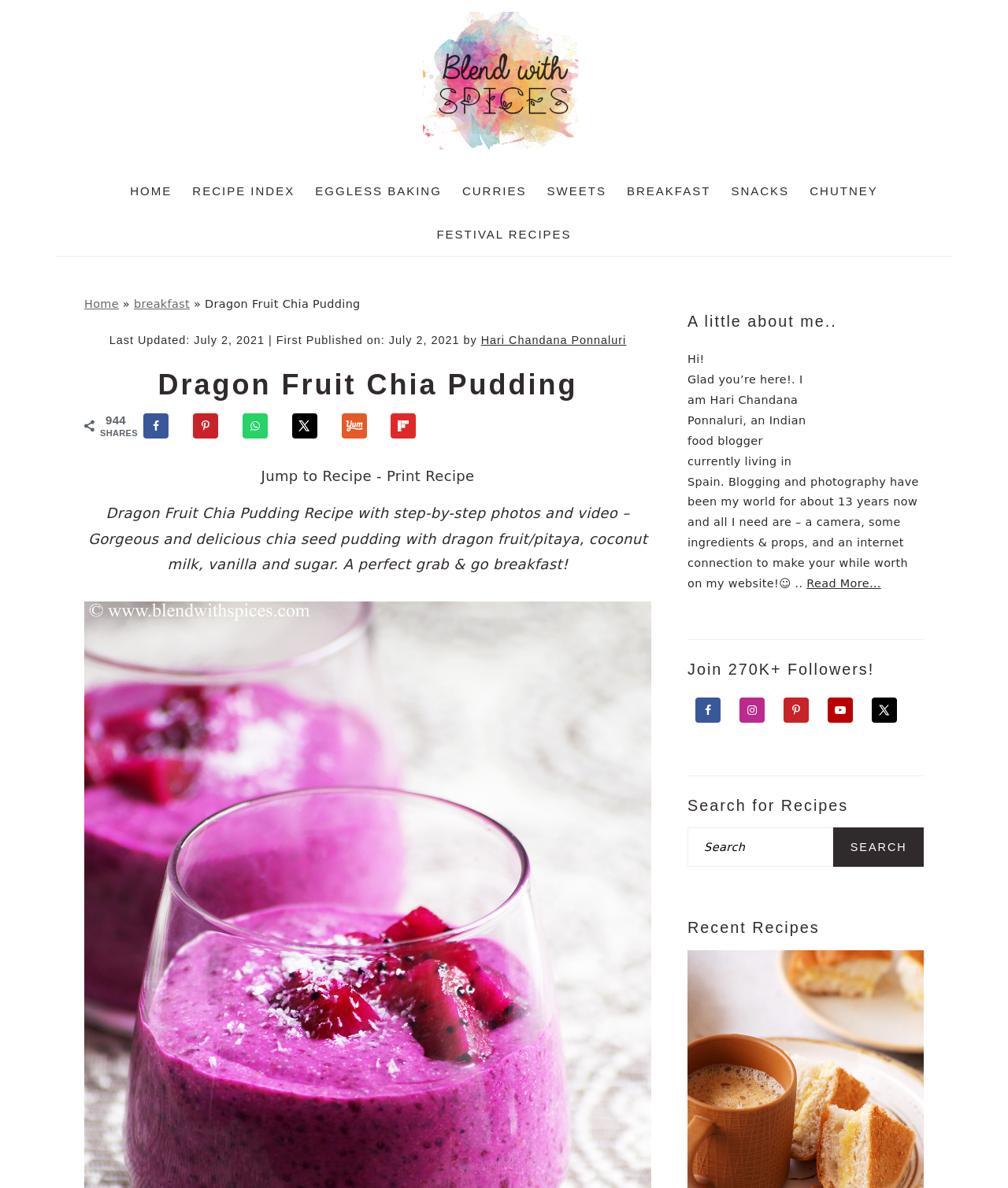What is the name of the recipe?
Answer the question with a thorough and detailed explanation.

The name of the recipe is mentioned in the heading 'Dragon Fruit Chia Pudding Recipe with step-by-step photos and video' and also in the StaticText 'Dragon Fruit Chia Pudding'.